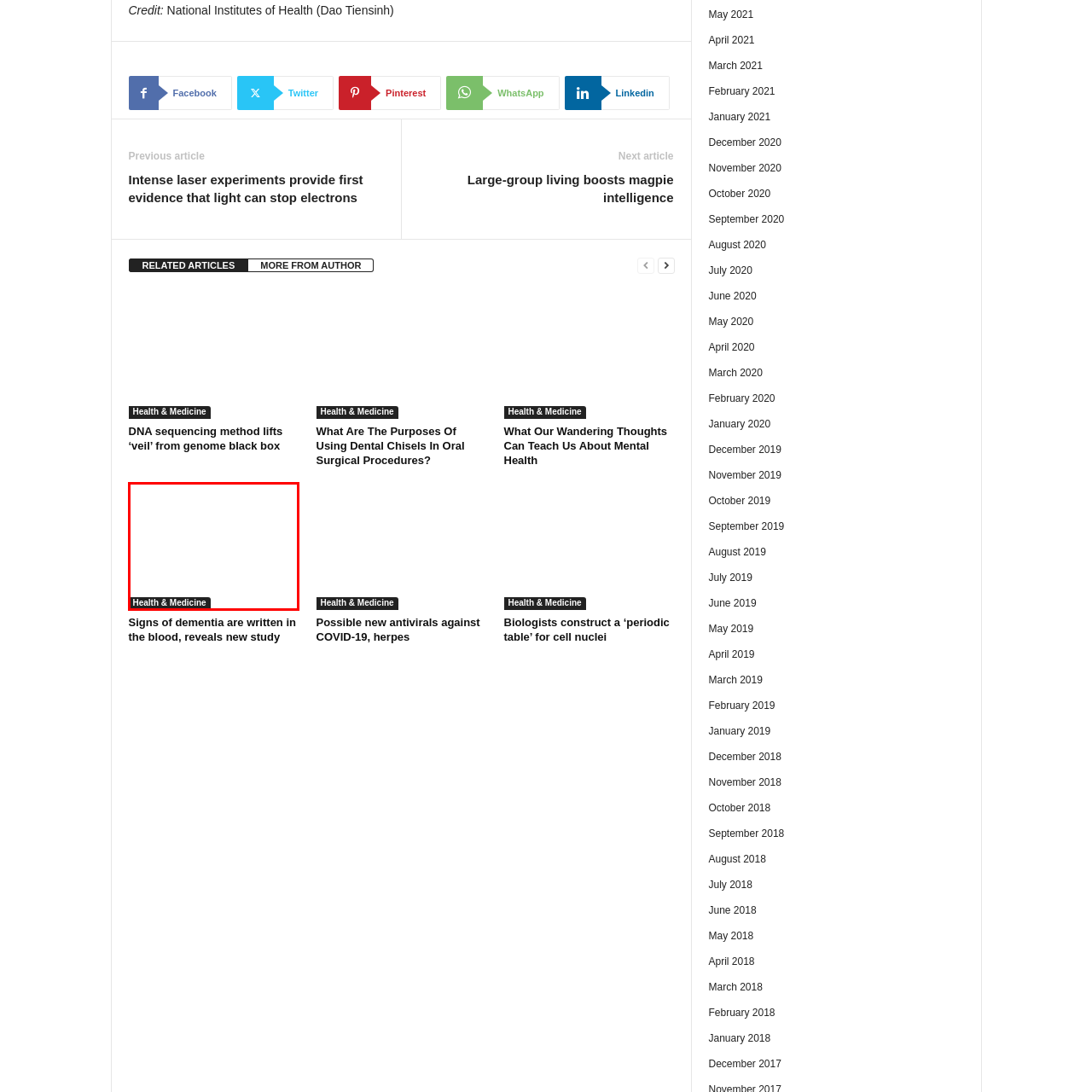Generate an in-depth caption for the image enclosed by the red boundary.

The image in question features a visually engaging header that aligns with the "Health & Medicine" category. This section likely serves as a navigational or thematic indicator, directing readers to content related to health topics. The strong contrast and bold typography enhance visibility, making it an effective element for drawing attention to important articles or studies within the realm of health and medicine. Its placement indicates that it might be part of a larger article or column, reinforcing the focus on pertinent health information for readers interested in this field.